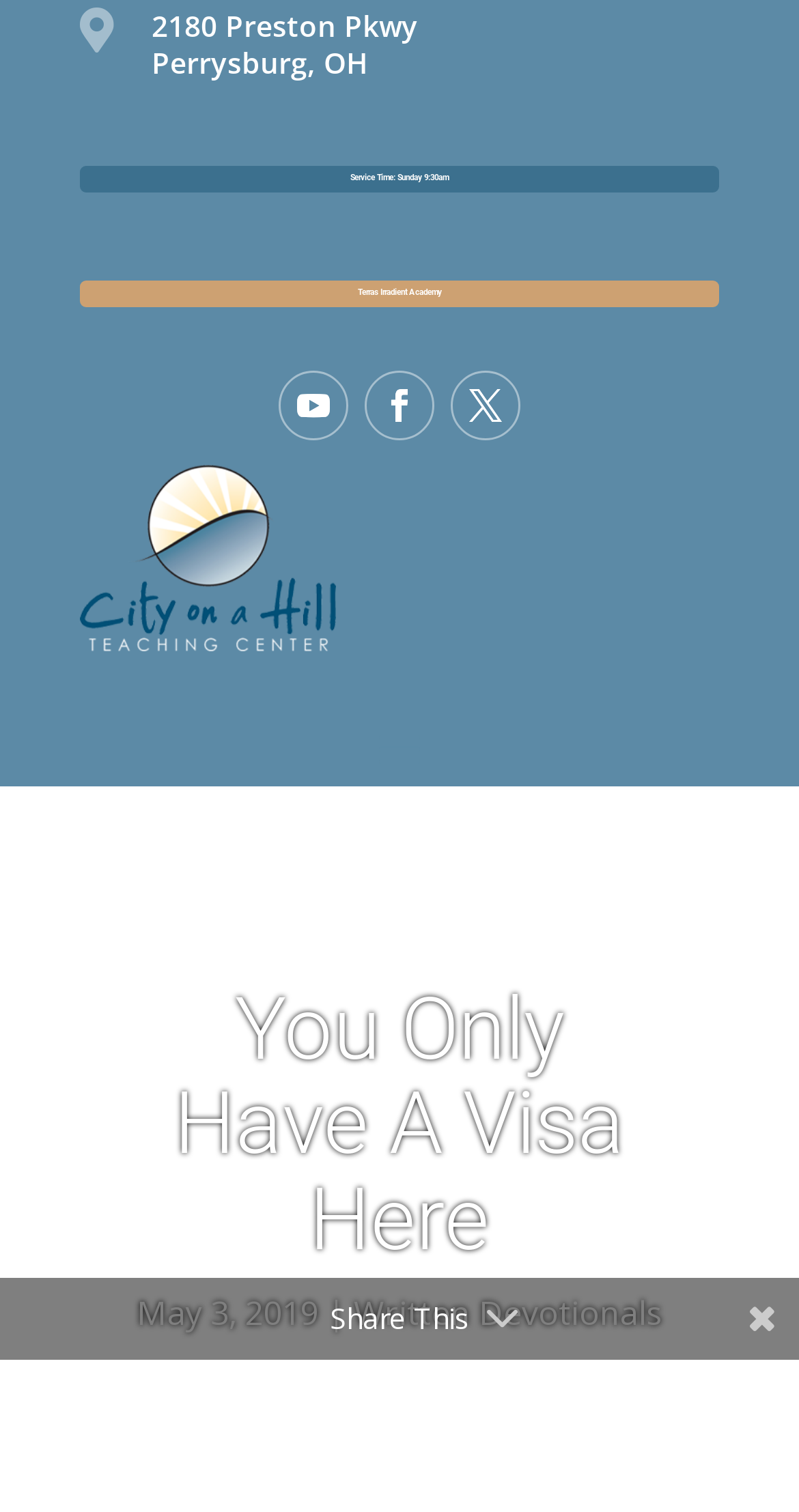What is the title of the webpage section?
Give a detailed explanation using the information visible in the image.

I found the title of the webpage section by looking at the heading element with ID 348, which contains the text 'You Only Have A Visa Here'.